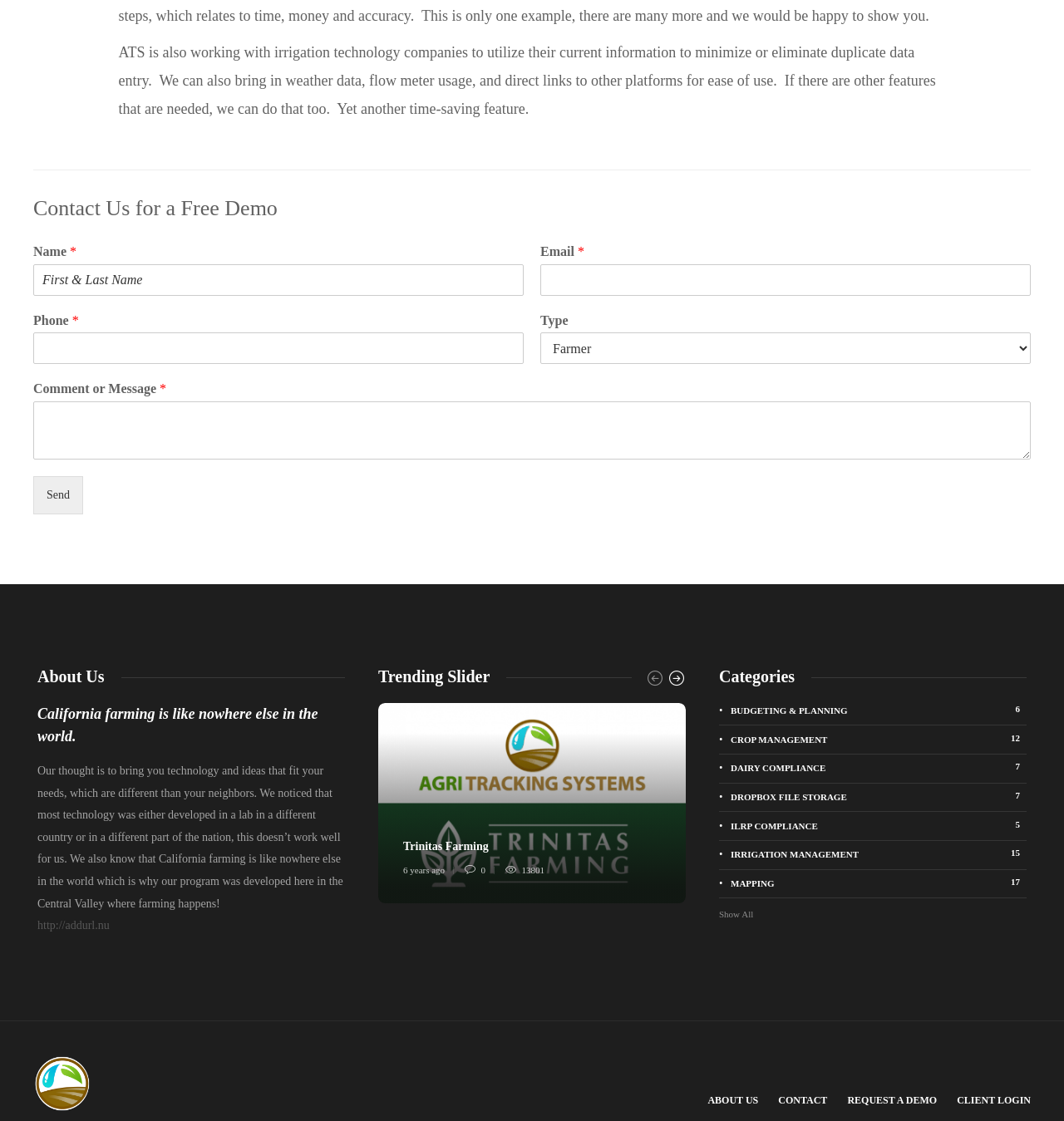Locate the bounding box coordinates of the element that should be clicked to execute the following instruction: "Back to top".

None